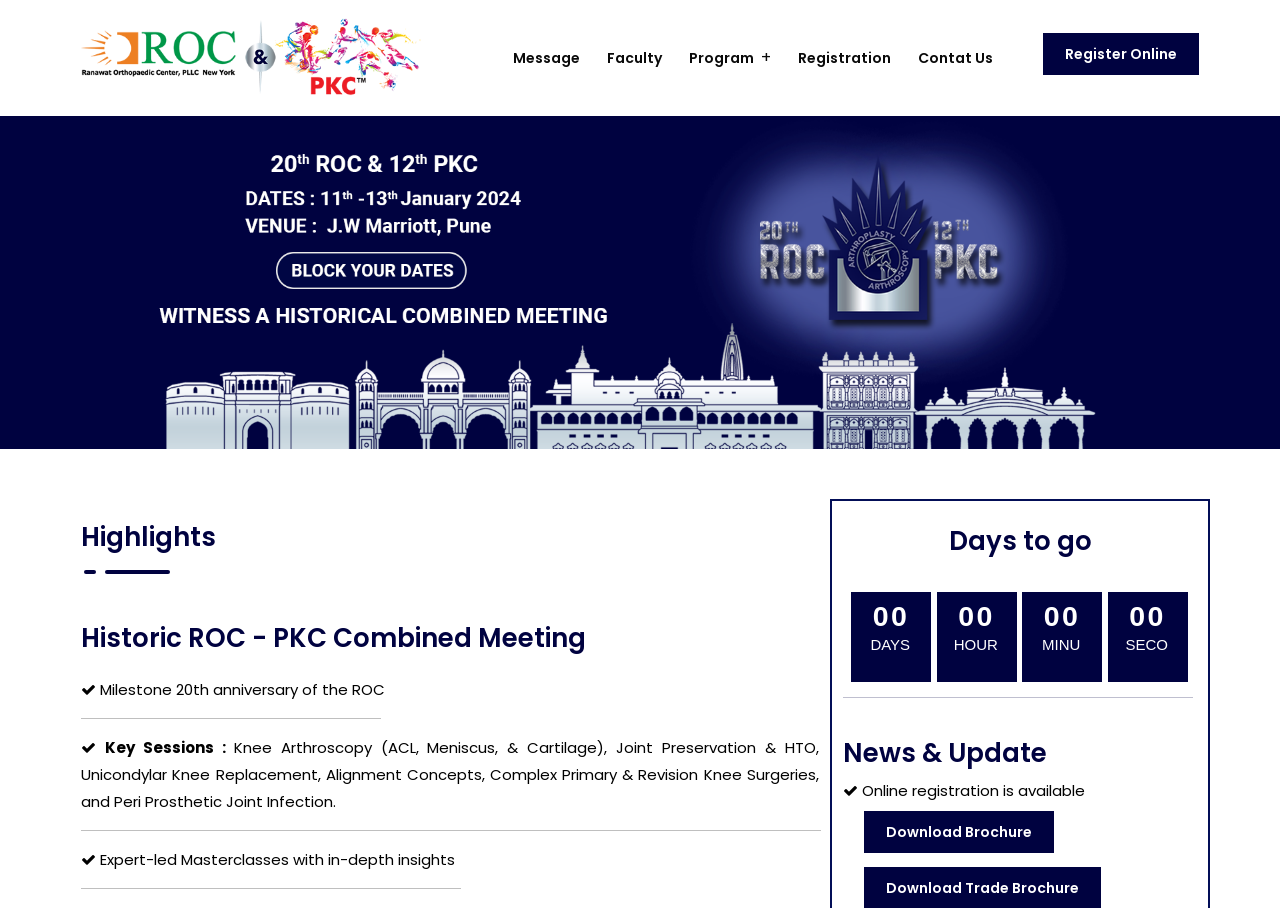What is the focus of the 'Key Sessions'?
Please analyze the image and answer the question with as much detail as possible.

The webpage lists 'Key Sessions' which include topics such as 'Knee Arthroscopy', 'Joint Preservation & HTO', 'Unicondylar Knee Replacement', and others, all of which are related to knee-related topics.